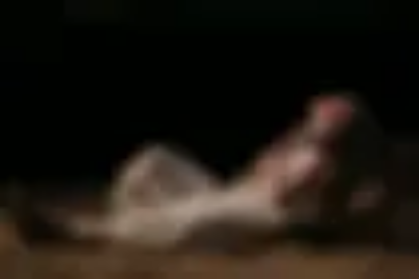Use a single word or phrase to answer the following:
What is the focus of the Nová Dráma Festival?

Innovative and thought-provoking narratives